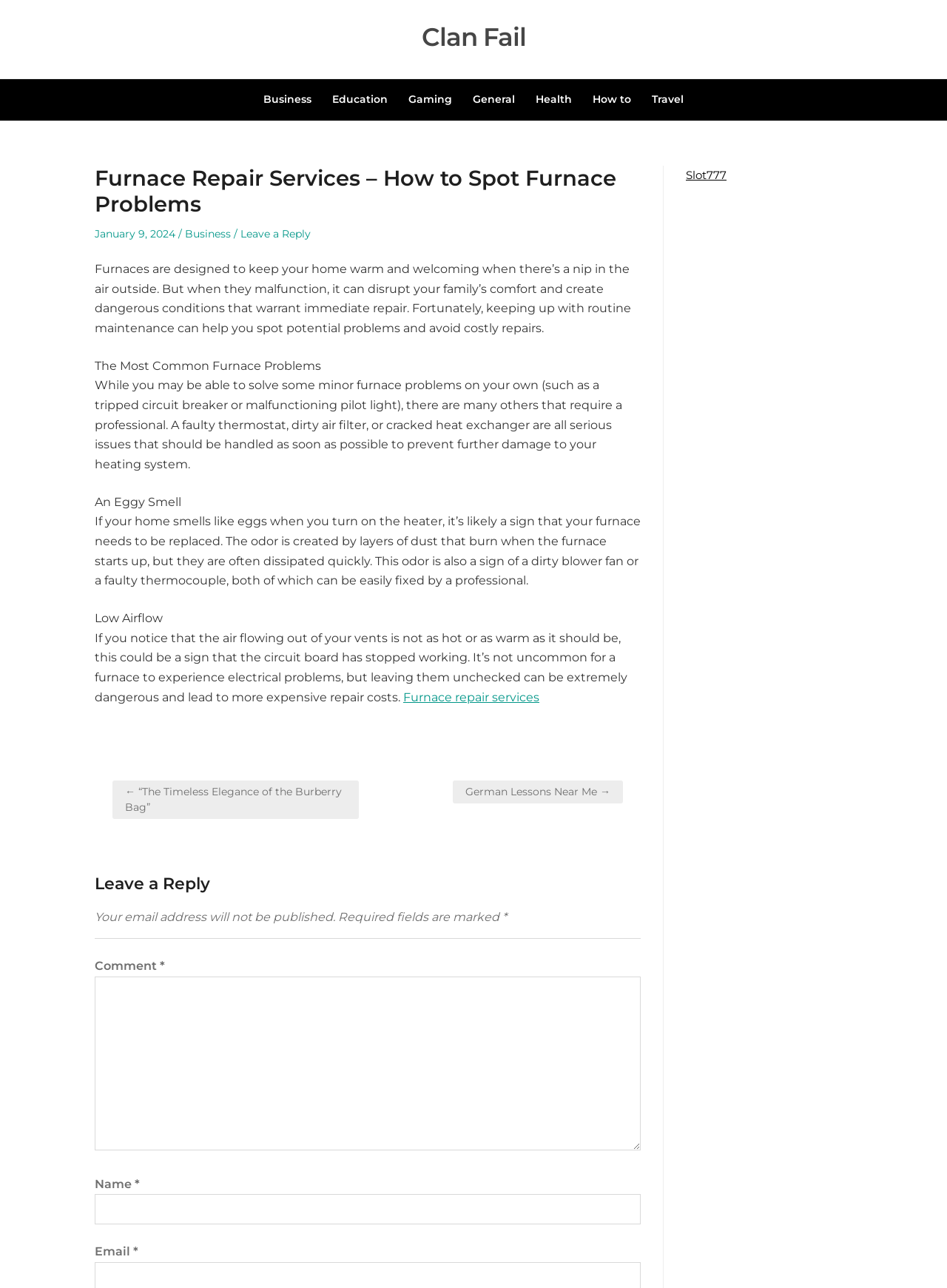Elaborate on the information and visuals displayed on the webpage.

This webpage is about furnace repair services and how to spot furnace problems. At the top, there is a navigation menu with links to different categories such as Business, Education, Gaming, and more. Below the navigation menu, there is a header section with the title "Furnace Repair Services – How to Spot Furnace Problems" and some metadata about the post, including the date and category.

The main content of the webpage is divided into several sections. The first section introduces the importance of furnace maintenance and how it can help prevent costly repairs. The second section is titled "The Most Common Furnace Problems" and discusses various issues that can arise with furnaces, including faulty thermostats, dirty air filters, and cracked heat exchangers.

The webpage then goes on to describe specific furnace problems, including an "eggy smell" that can occur when the furnace is turned on, and low airflow, which can be a sign of electrical problems. There is also a link to "Furnace repair services" in this section.

At the bottom of the webpage, there is a post navigation section with links to previous and next posts, titled "The Timeless Elegance of the Burberry Bag" and "German Lessons Near Me", respectively. Below this, there is a comment section where users can leave a reply, with fields for name, email, and comment.